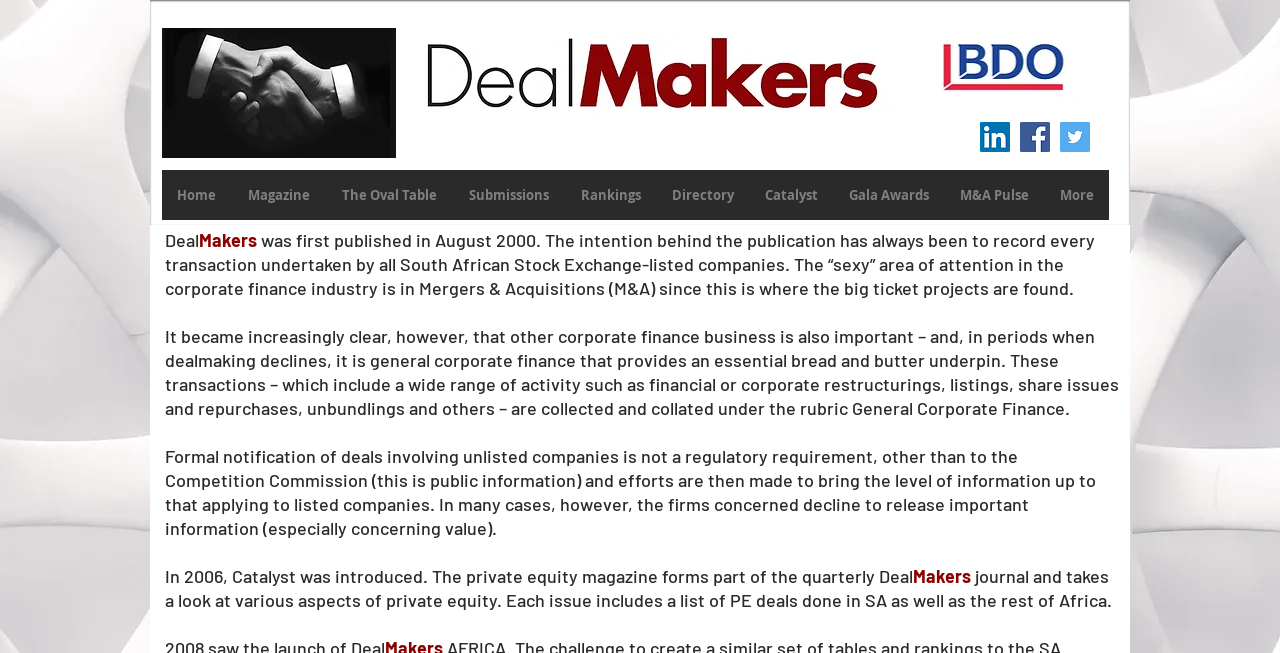Locate the bounding box coordinates of the element's region that should be clicked to carry out the following instruction: "View Home page". The coordinates need to be four float numbers between 0 and 1, i.e., [left, top, right, bottom].

[0.127, 0.26, 0.181, 0.337]